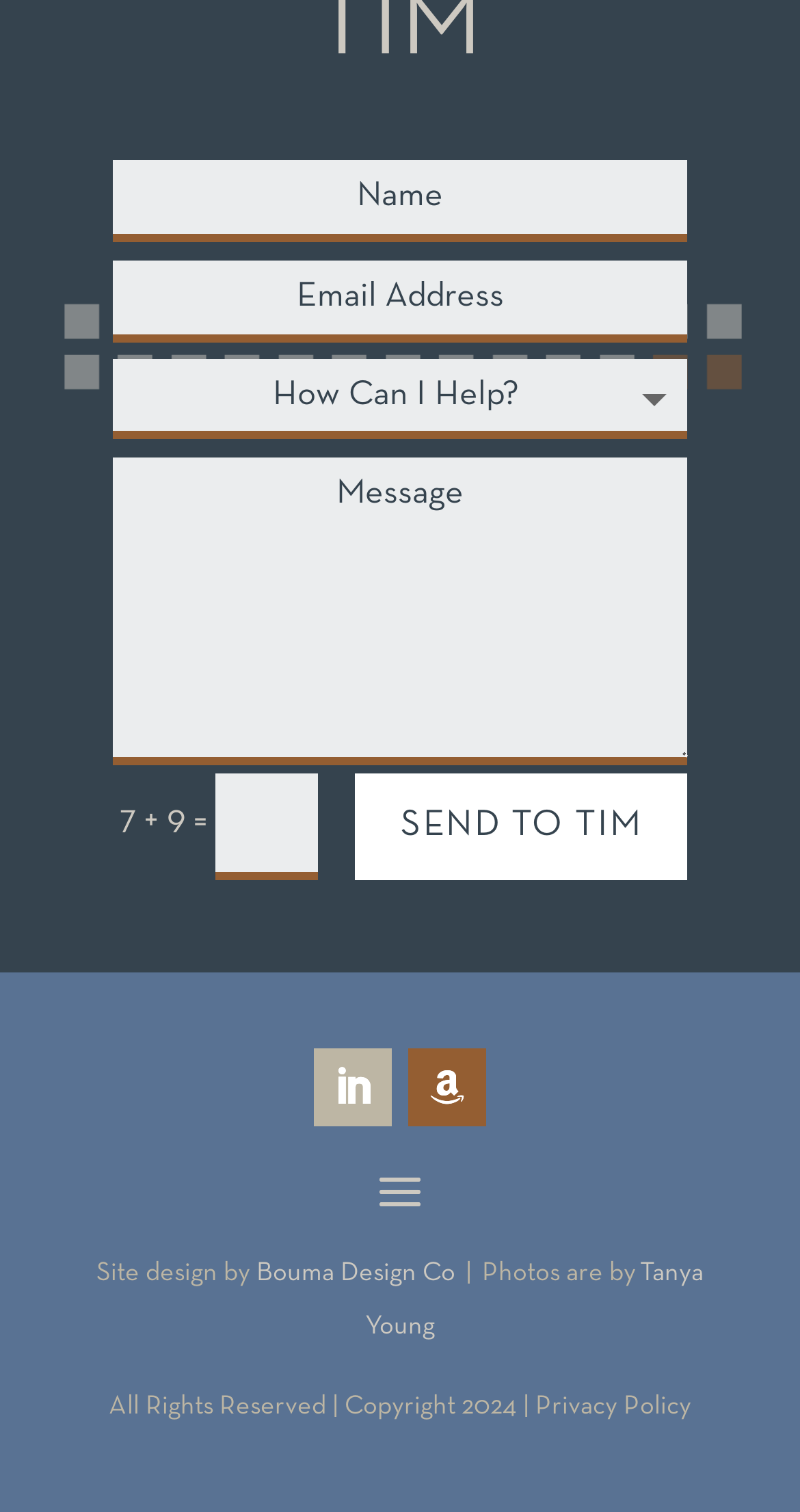Answer the following in one word or a short phrase: 
How many textboxes are there?

4